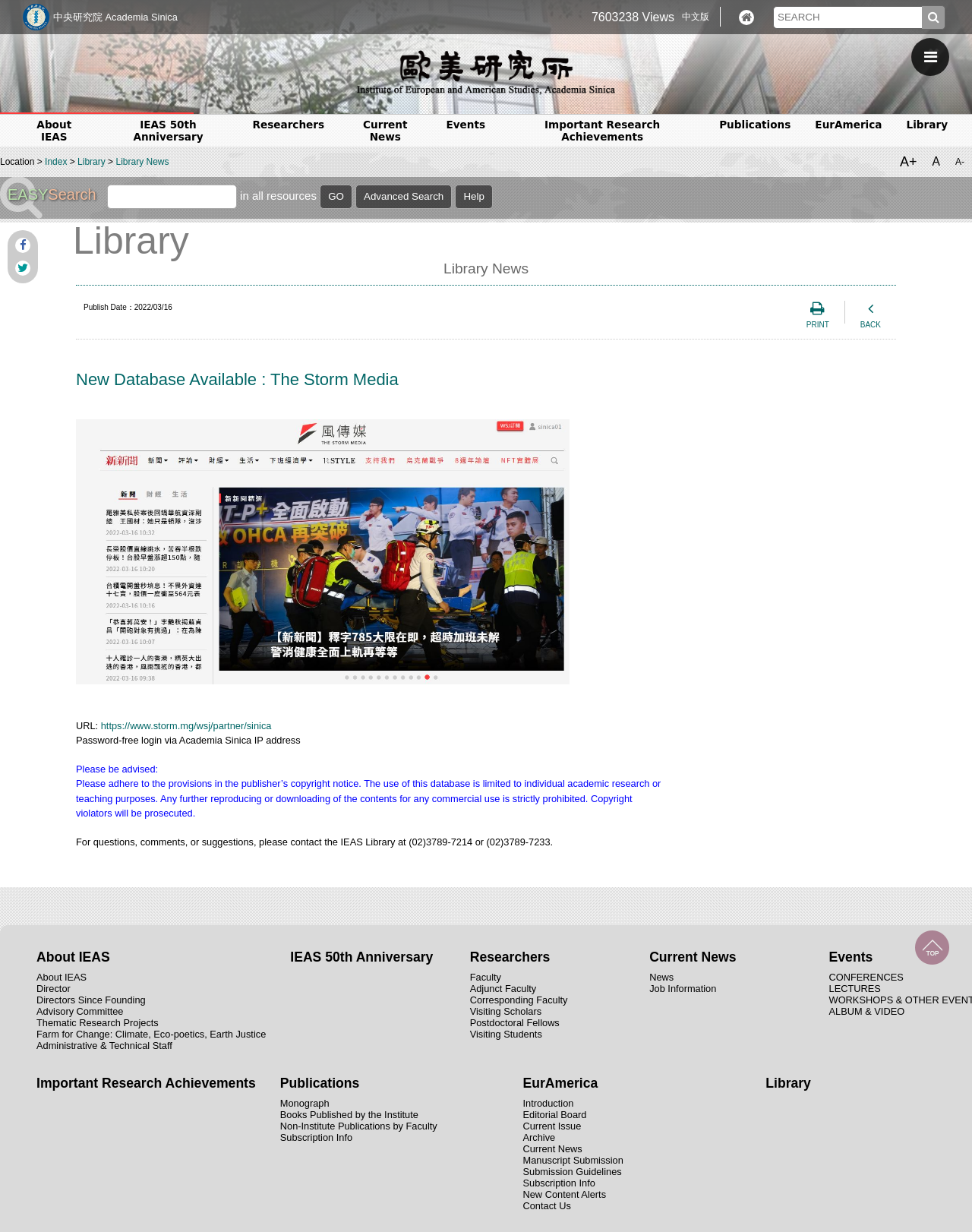Find the bounding box coordinates of the element I should click to carry out the following instruction: "Login to the Storm Media database".

[0.104, 0.584, 0.279, 0.593]